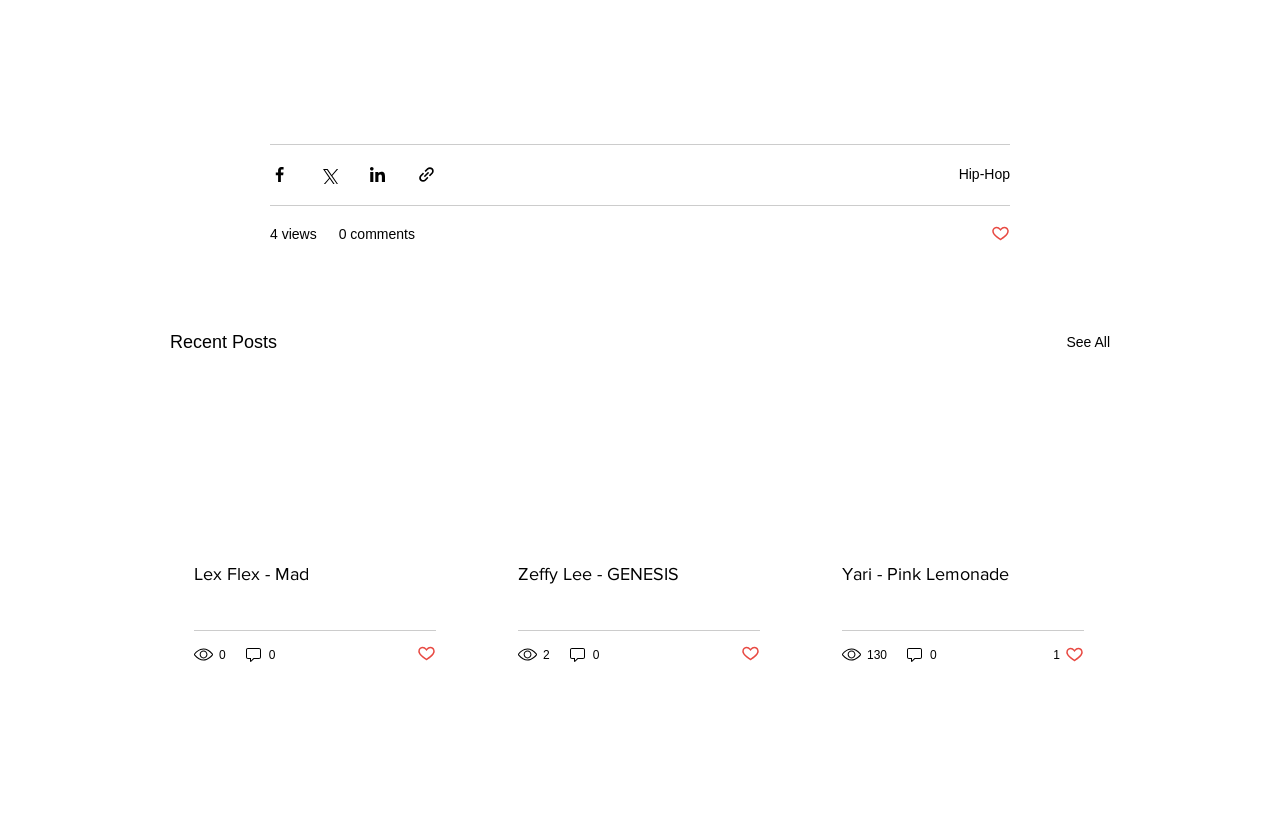How many views does the third post have?
From the image, provide a succinct answer in one word or a short phrase.

130 views